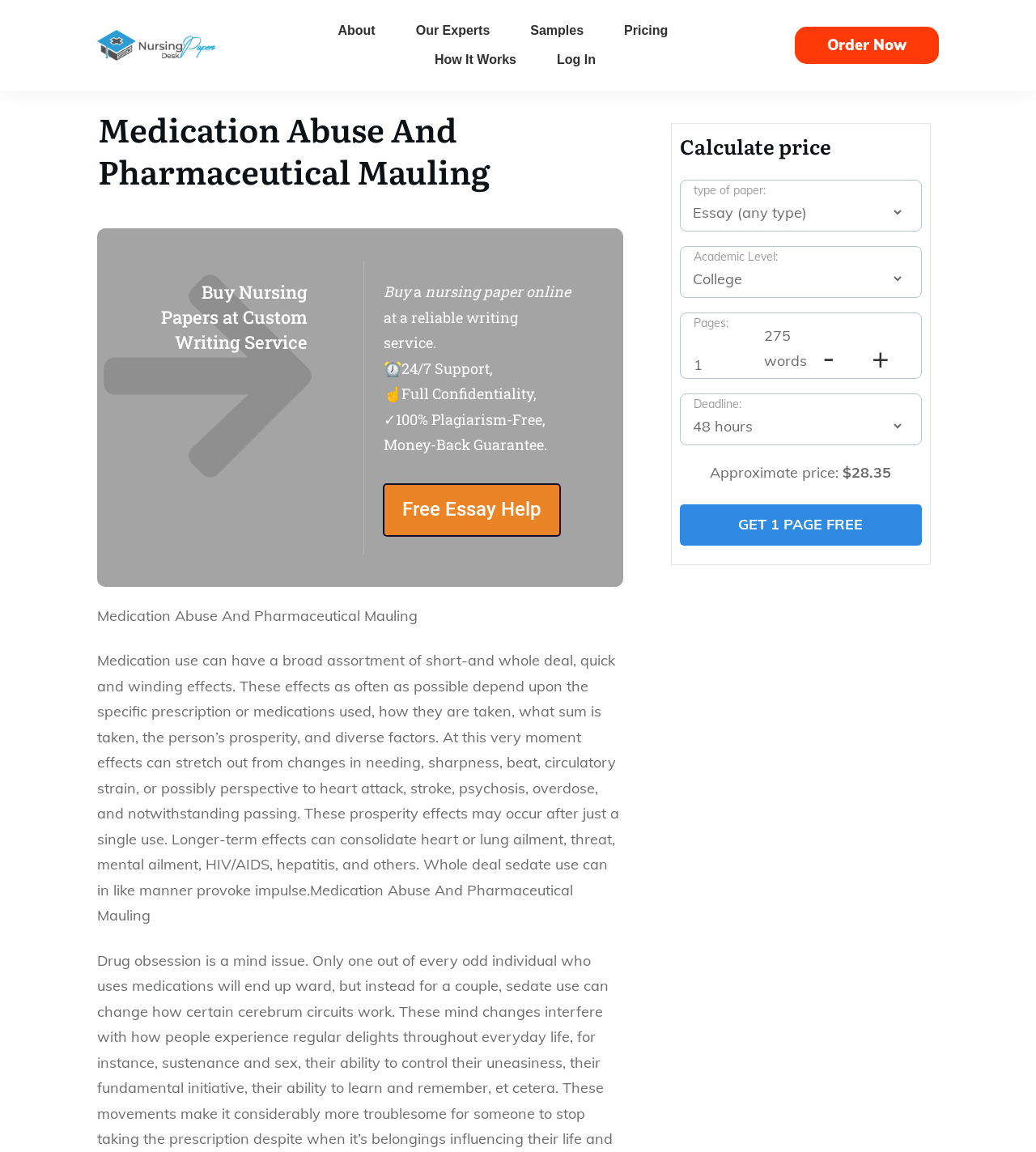Can you find the bounding box coordinates of the area I should click to execute the following instruction: "View Webbing Cargo Lifting Net (5) product details"?

None